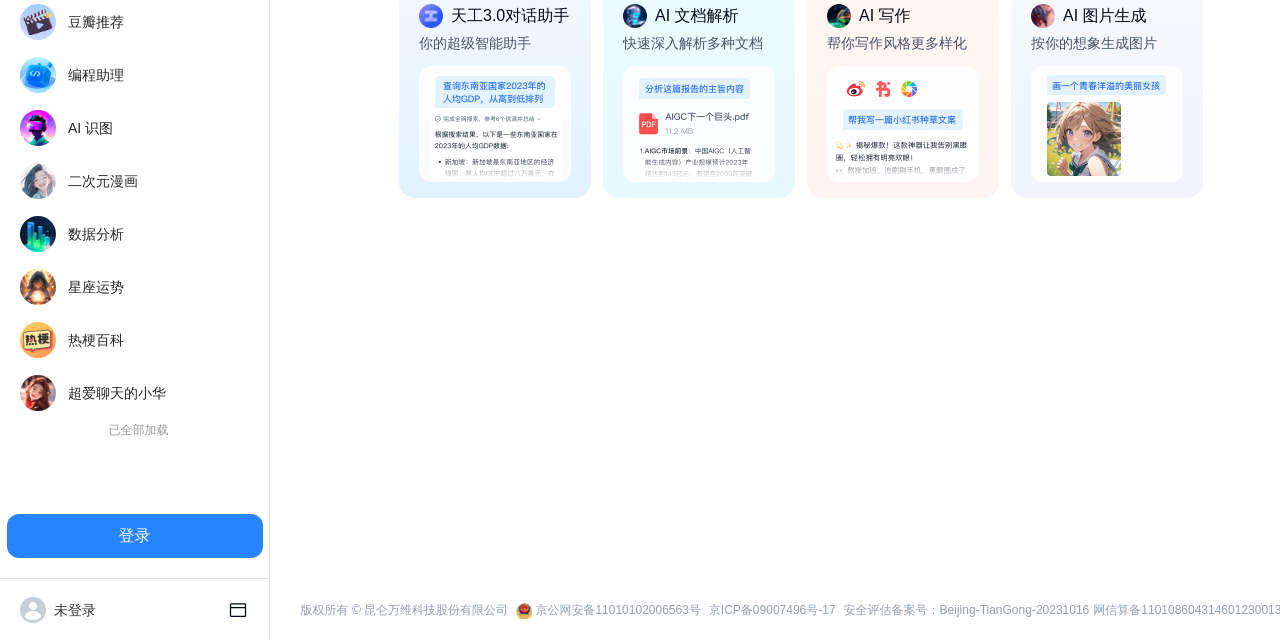Extract the bounding box coordinates for the described element: "京ICP备09007496号-17". The coordinates should be represented as four float numbers between 0 and 1: [left, top, right, bottom].

[0.551, 0.938, 0.656, 0.969]